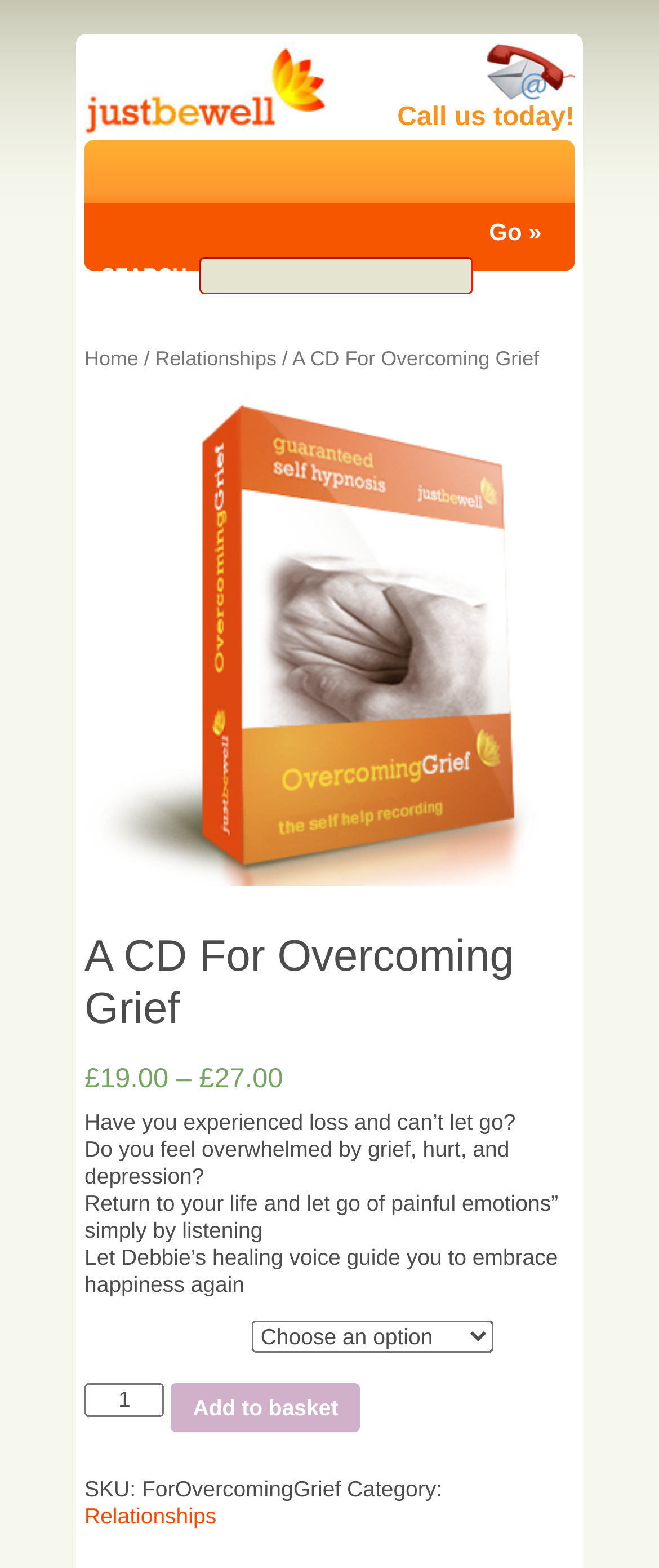What is the price range of the product?
Look at the image and answer the question with a single word or phrase.

£19.00 - £27.00